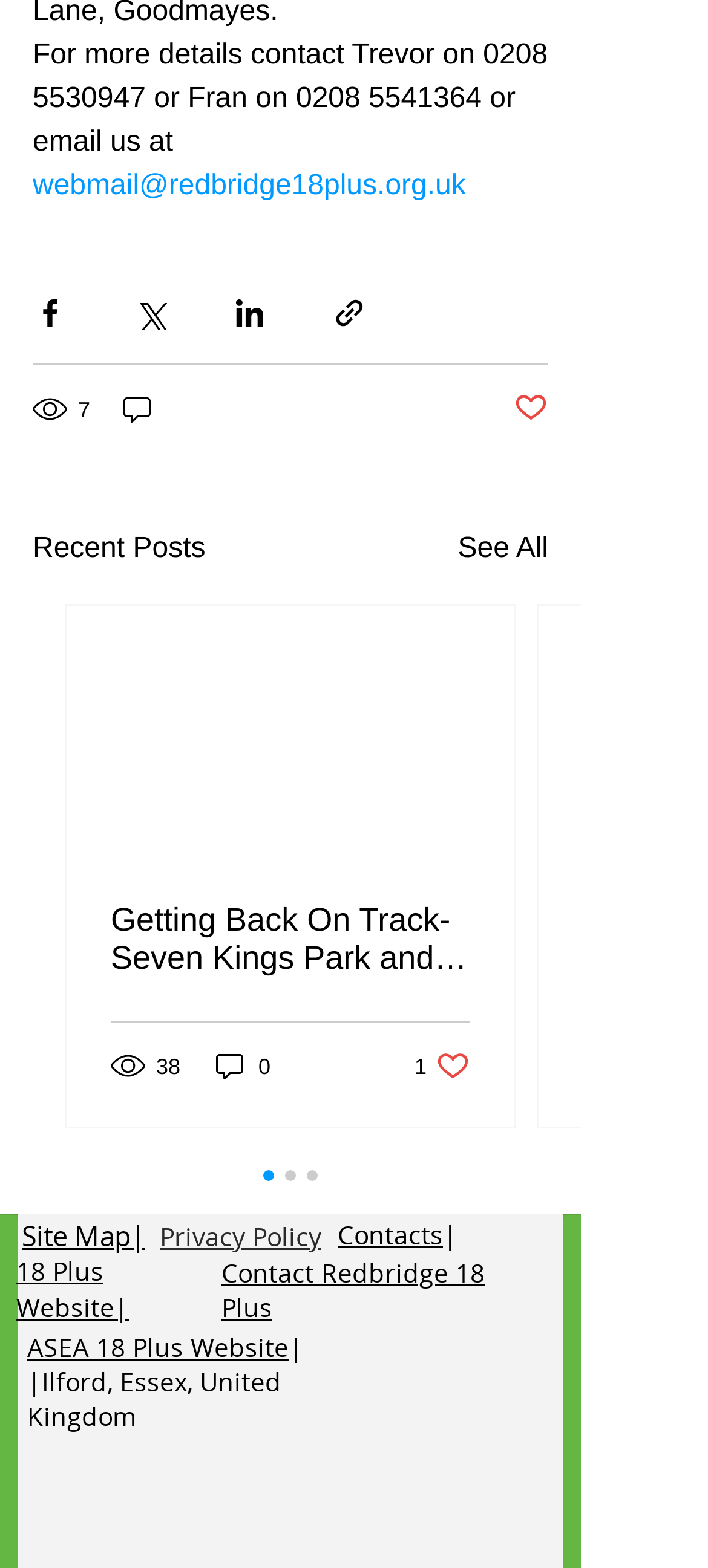Please give a succinct answer using a single word or phrase:
What is the title of the section below the social media sharing options?

Recent Posts